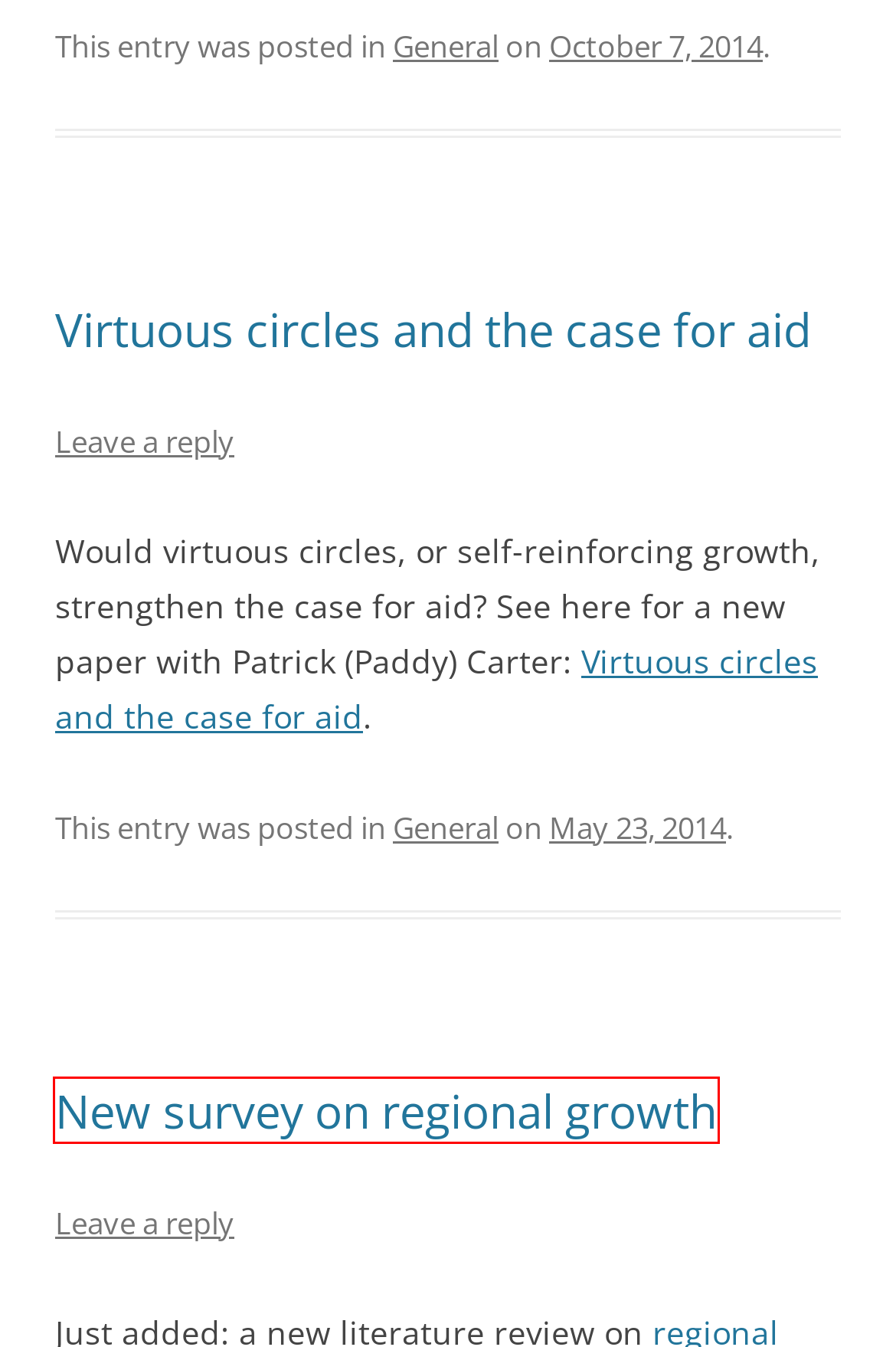You are looking at a screenshot of a webpage with a red bounding box around an element. Determine the best matching webpage description for the new webpage resulting from clicking the element in the red bounding box. Here are the descriptions:
A. General | Jonathan Temple
B. The Kuznets process | Jonathan Temple
C. Foreign aid and domestic absorption | Jonathan Temple
D. Aid and conditionality | Jonathan Temple
E. New survey on regional growth | Jonathan Temple
F. Autumn 2019 | Jonathan Temple
G. Blog Tool, Publishing Platform, and CMS – WordPress.org
H. Virtuous circles and the case for aid | Jonathan Temple

E